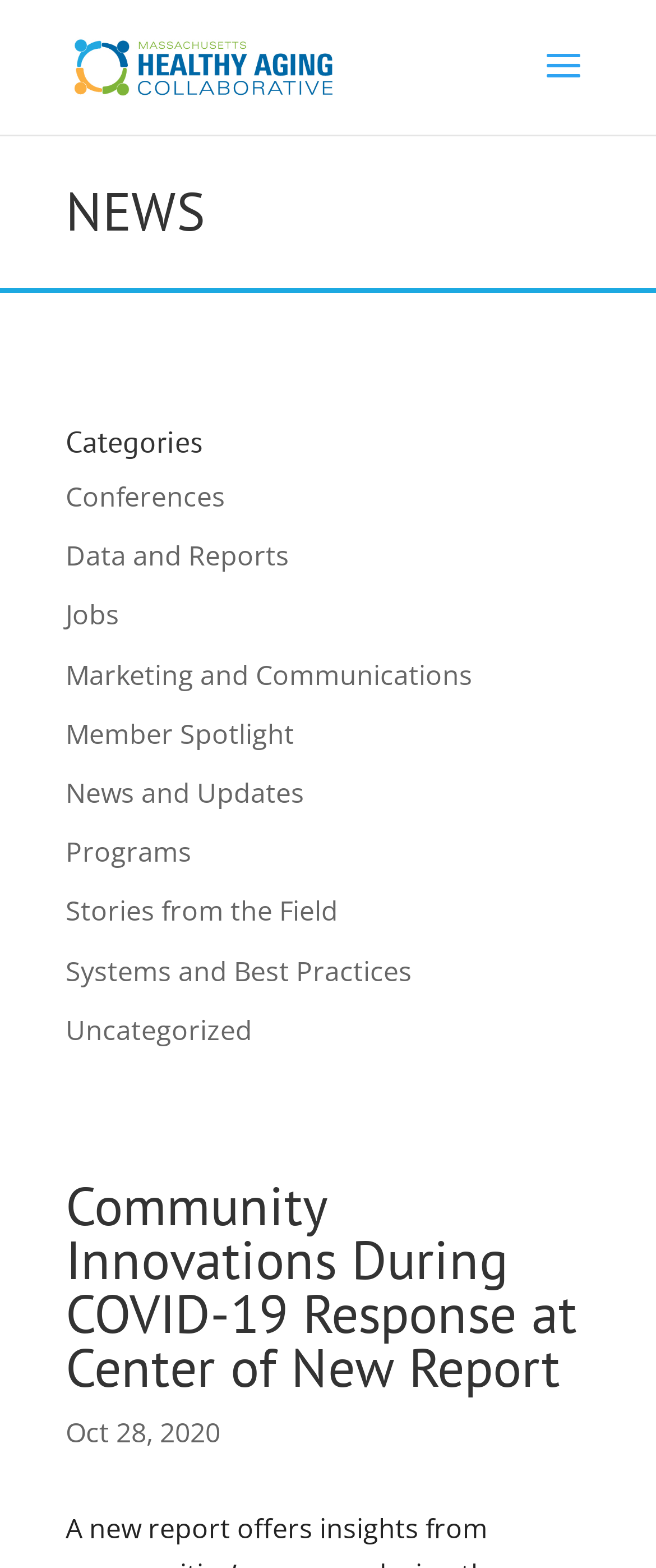Provide a short, one-word or phrase answer to the question below:
What is the name of the organization mentioned on the webpage?

Massachusetts Healthy Aging Collaborative